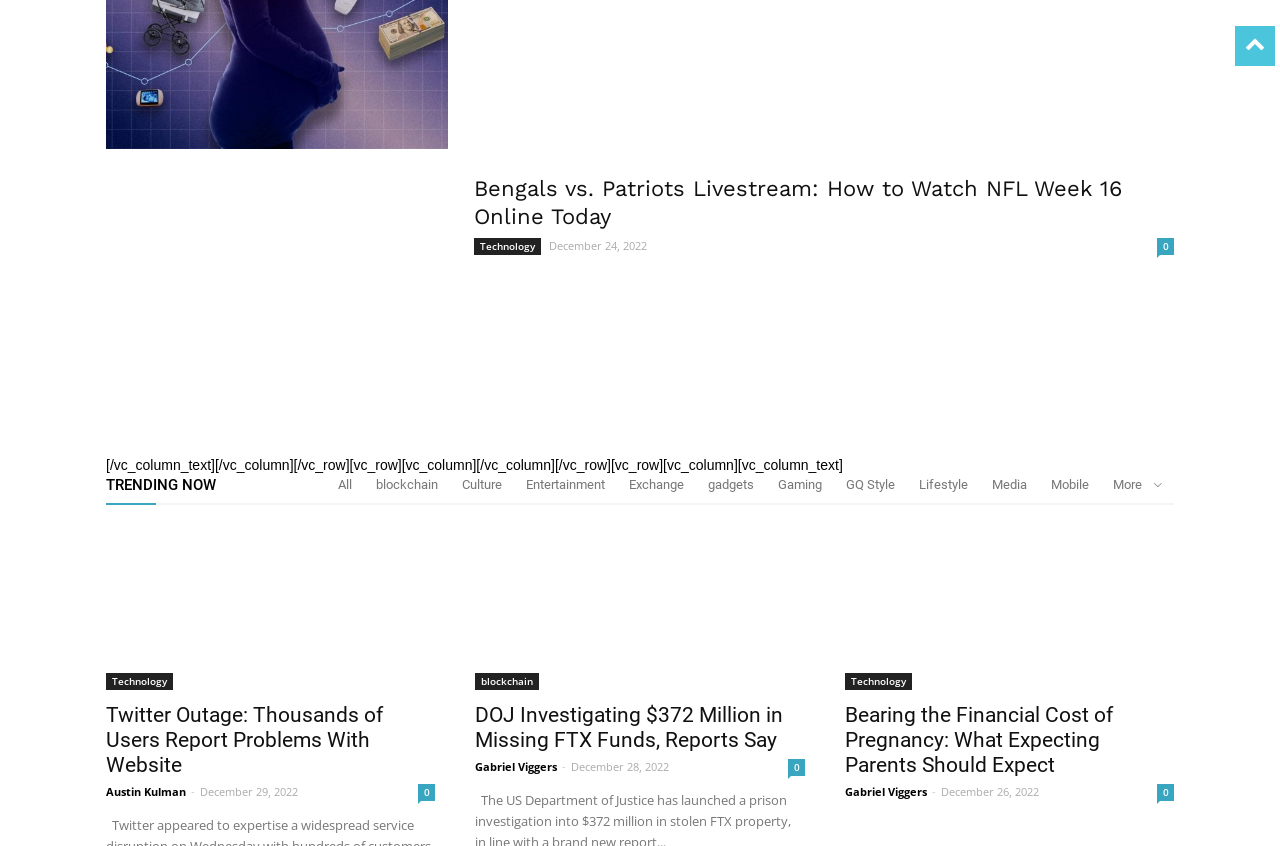Please identify the bounding box coordinates of the element on the webpage that should be clicked to follow this instruction: "Click on the 'DOJ Investigating $372 Million in Missing FTX Funds, Reports Say' link". The bounding box coordinates should be given as four float numbers between 0 and 1, formatted as [left, top, right, bottom].

[0.371, 0.621, 0.629, 0.815]